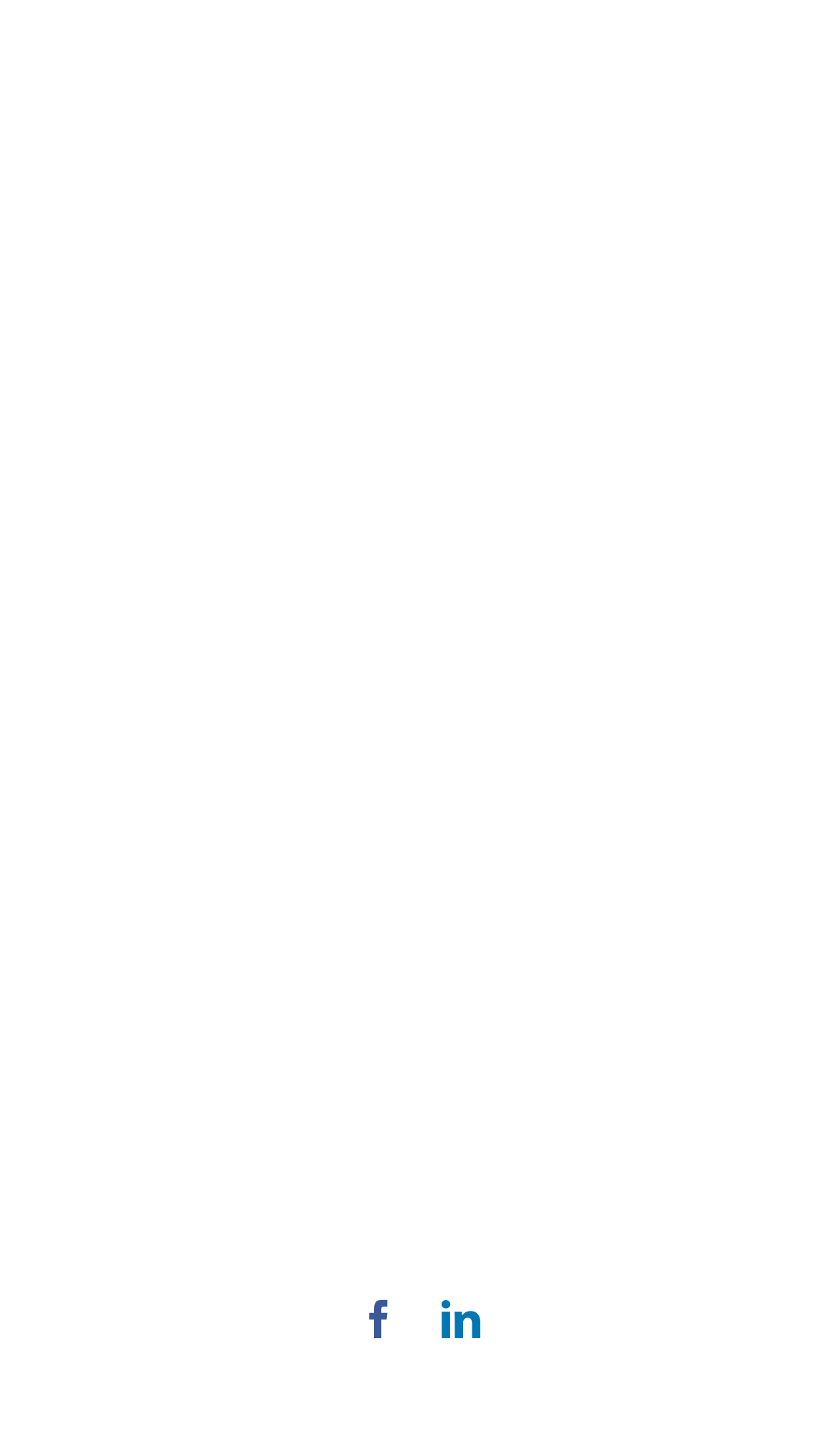Determine the coordinates of the bounding box for the clickable area needed to execute this instruction: "View Case Study".

[0.077, 0.25, 0.923, 0.303]